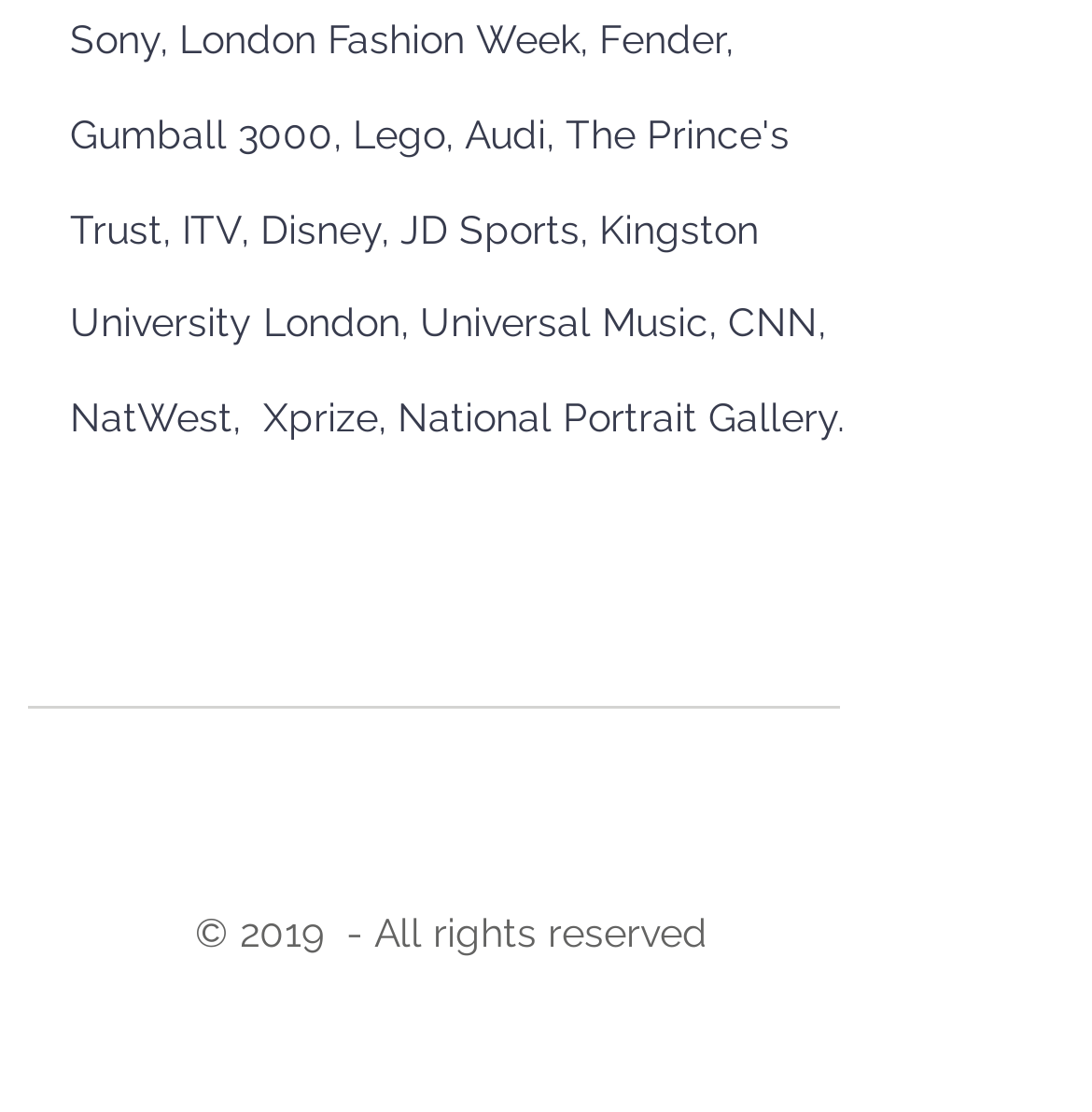What is the person's website?
Please provide a comprehensive answer based on the information in the image.

The person's website can be found at the bottom of the webpage, which is 'www.jonnyguardiani.com', indicating that this is the personal website of the person.